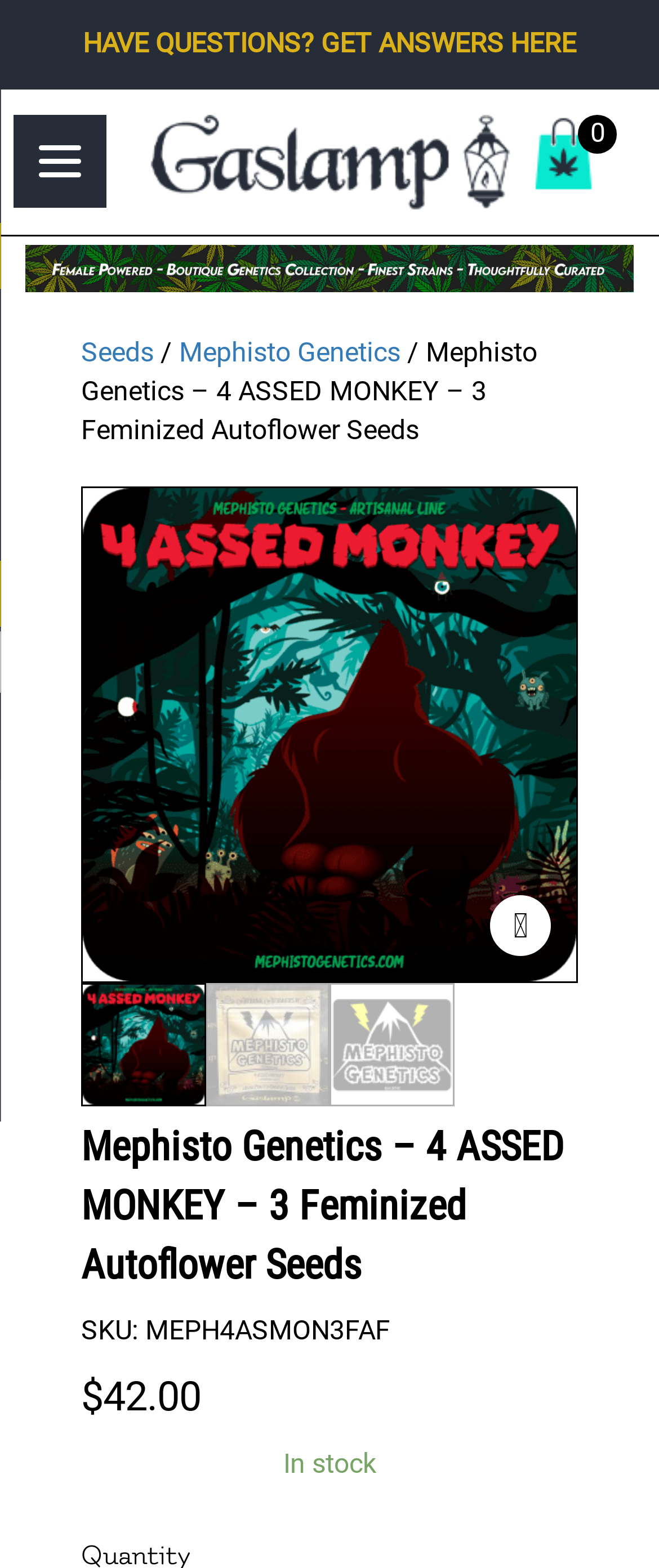What is the SKU of the product?
Kindly offer a detailed explanation using the data available in the image.

The SKU of the product can be found in the static text element with the text content 'SKU: MEPH4ASMON3FAF', which is located near the middle of the page.